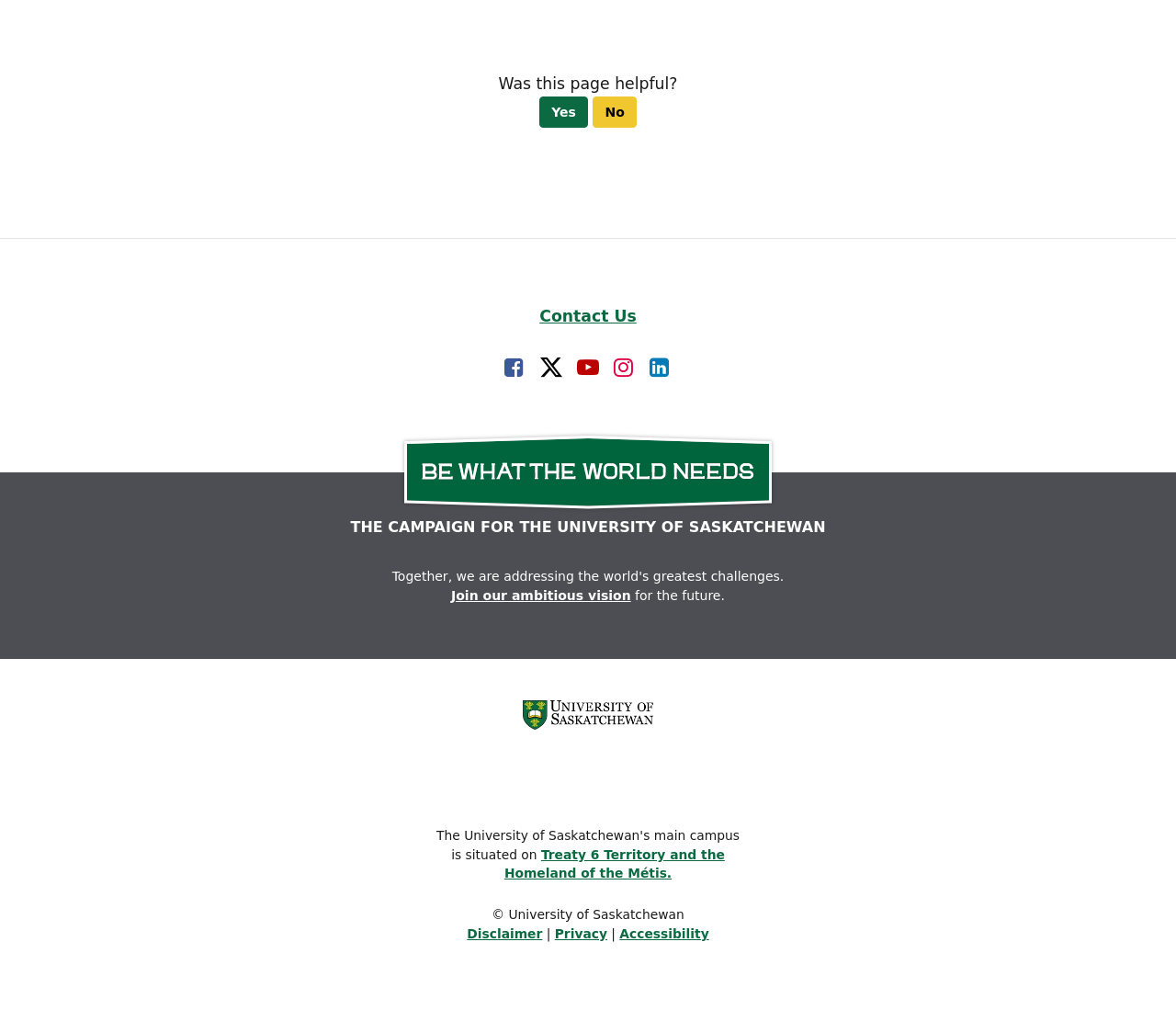Can you specify the bounding box coordinates for the region that should be clicked to fulfill this instruction: "Click the 'Yes' button".

[0.459, 0.096, 0.5, 0.127]